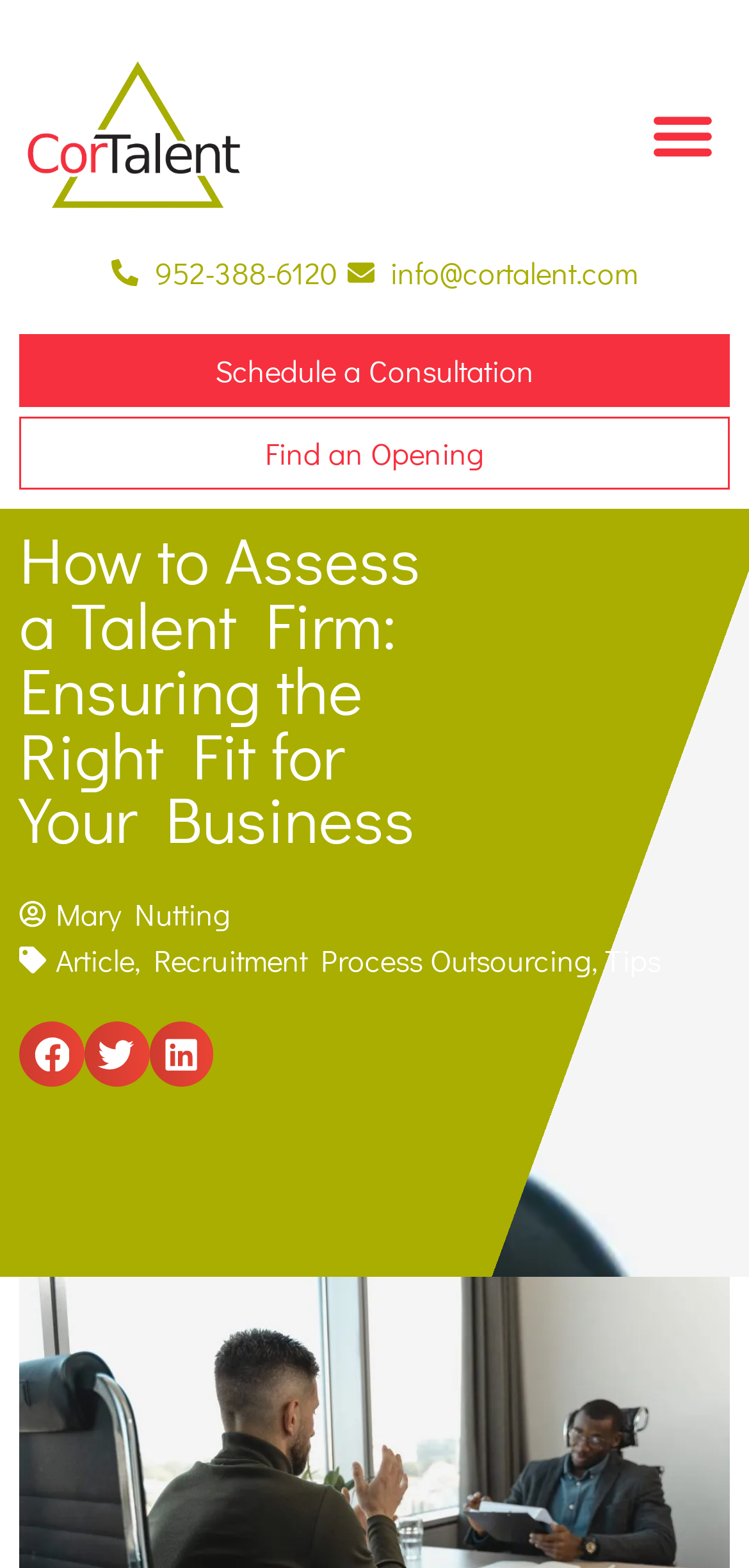What is the topic of the article?
Please answer the question with a detailed response using the information from the screenshot.

I found the topic of the article by looking at the static text elements on the webpage and found the text 'Recruitment Process Outsourcing' which is a subtitle-like text, indicating the topic of the article.